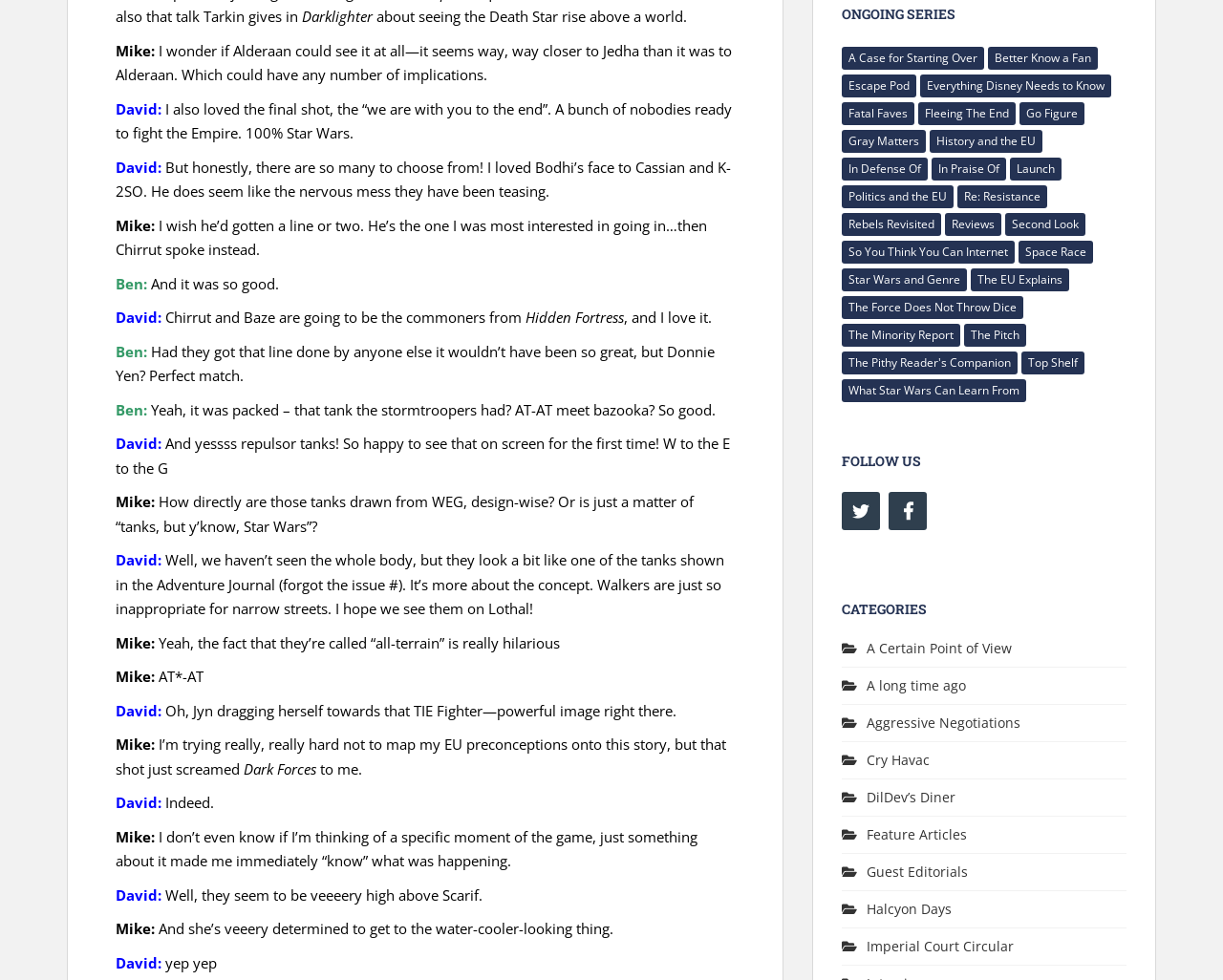Specify the bounding box coordinates of the area to click in order to follow the given instruction: "Click on 'Everything Disney Needs to Know'."

[0.752, 0.076, 0.909, 0.099]